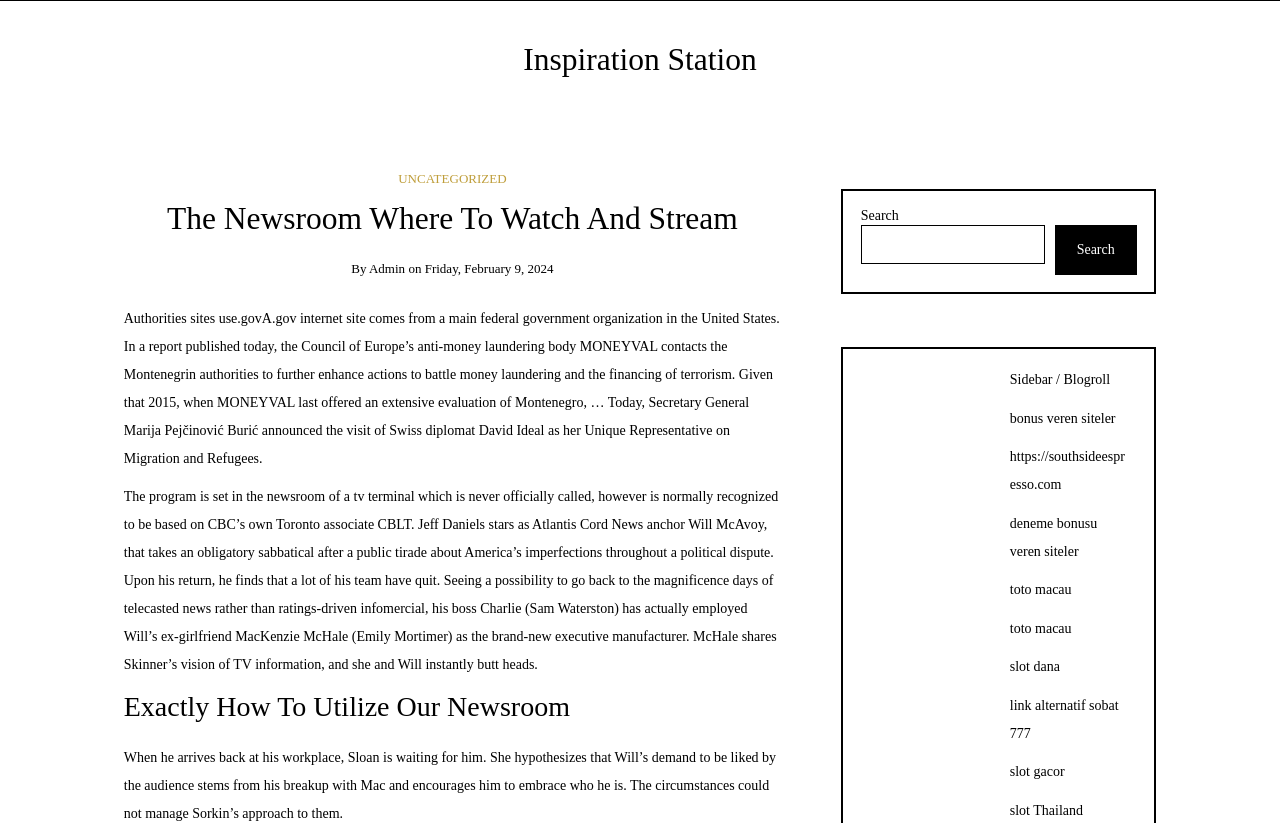Identify the bounding box of the HTML element described here: "admin". Provide the coordinates as four float numbers between 0 and 1: [left, top, right, bottom].

[0.288, 0.318, 0.316, 0.336]